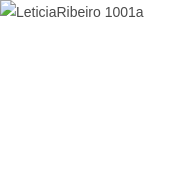What is Leticia Ribeiro's role in the sport?
Please provide a single word or phrase as your answer based on the image.

Mentor and leader